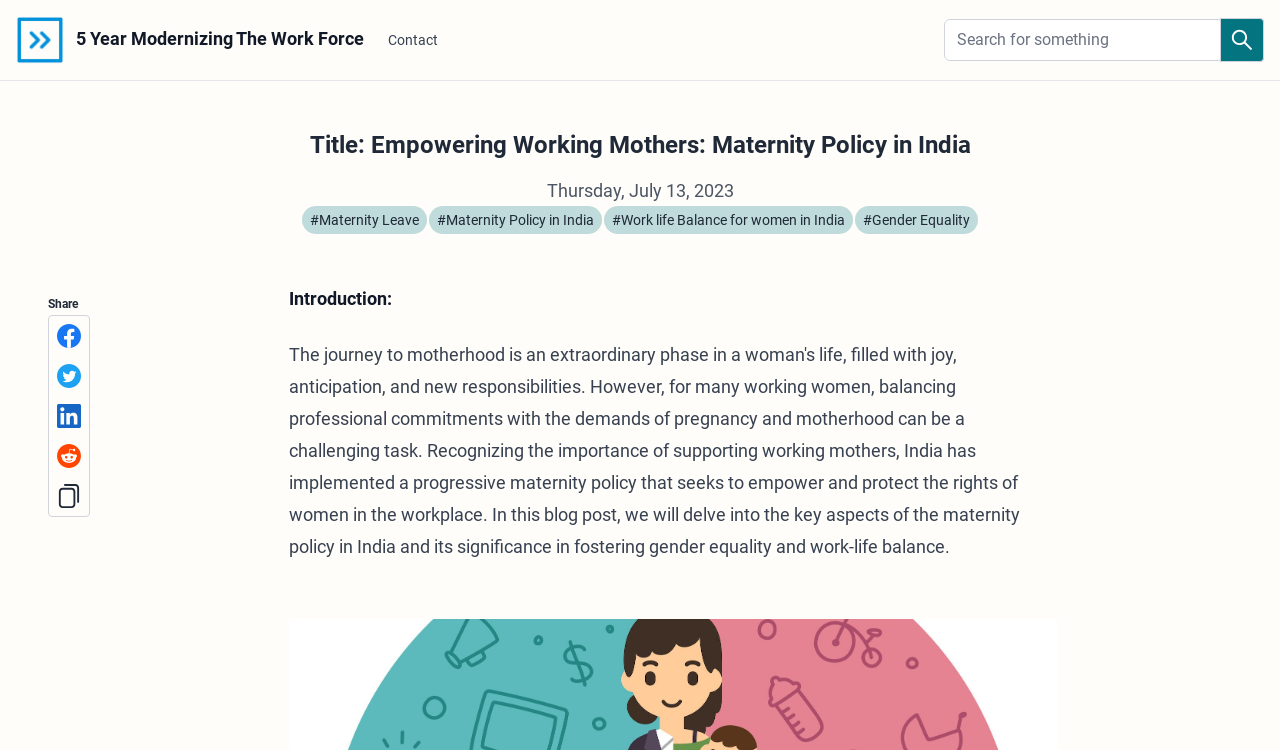Give a complete and precise description of the webpage's appearance.

The webpage is about empowering working mothers in India, focusing on the country's maternity policy and its impact on gender equality and work-life balance. At the top left corner, there is a logo of "5 Year Modernizing The Work Force" with a link to the organization's website. Next to the logo, there is a link to the "Contact" page. On the top right corner, there is a search bar with a placeholder text "Search for something" and a search button with a magnifying glass icon.

Below the search bar, there is a main title "Empowering Working Mothers: Maternity Policy in India" in a large font. Underneath the title, there is a timestamp showing the current date, "Thursday, July 13, 2023". 

On the left side of the page, there are four links to different sections of the article: "#Maternity Leave", "#Maternity Policy in India", "#Work life Balance for women in India", and "#Gender Equality". These links are arranged vertically, with the first link at the top and the last link at the bottom.

On the right side of the page, there are five social media sharing buttons, each with a small icon, arranged vertically. Above these buttons, there is a "Share" label. 

The main content of the page starts with a heading "Introduction:", which is followed by the article's text.